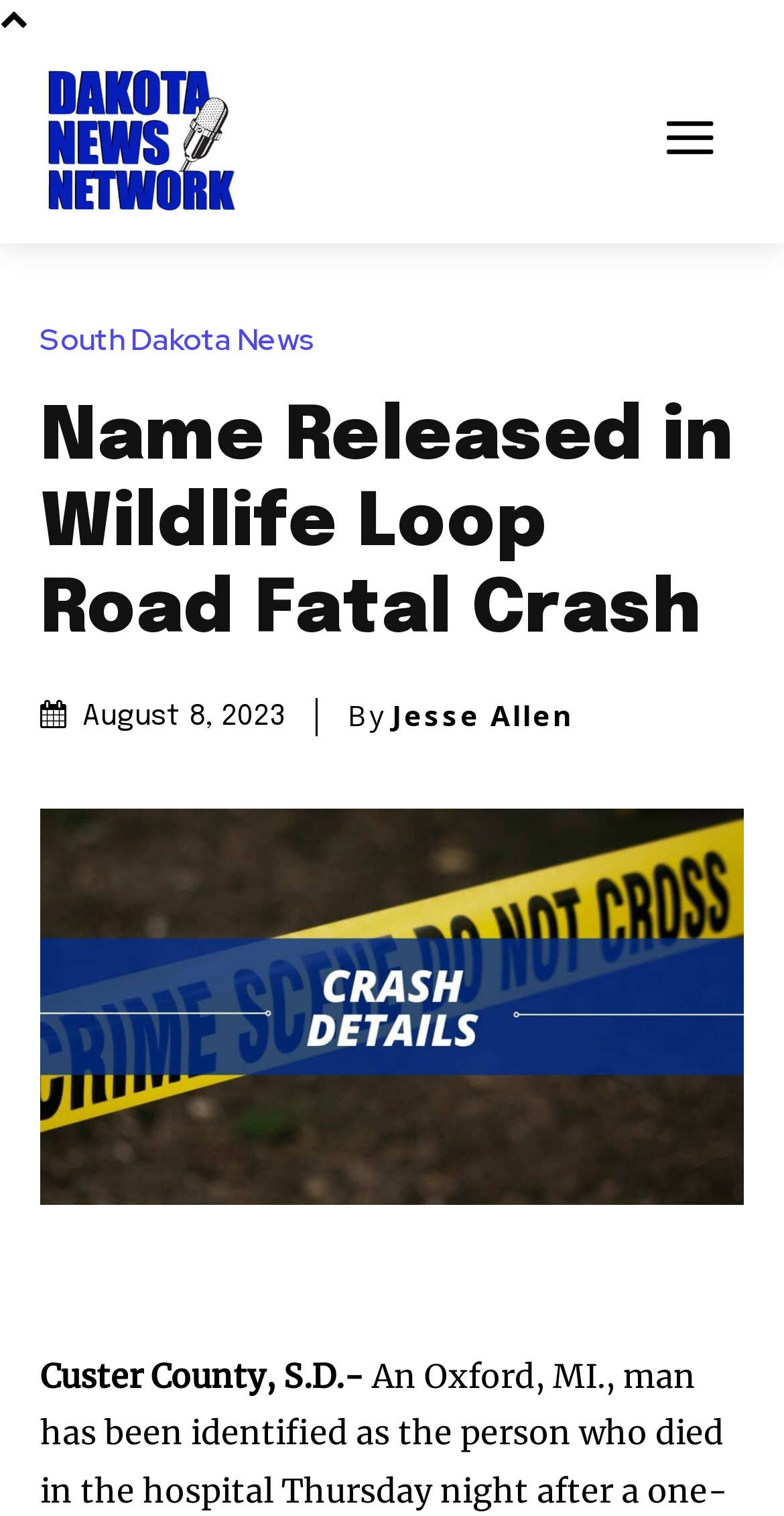When was the article published?
Based on the screenshot, provide a one-word or short-phrase response.

August 8, 2023